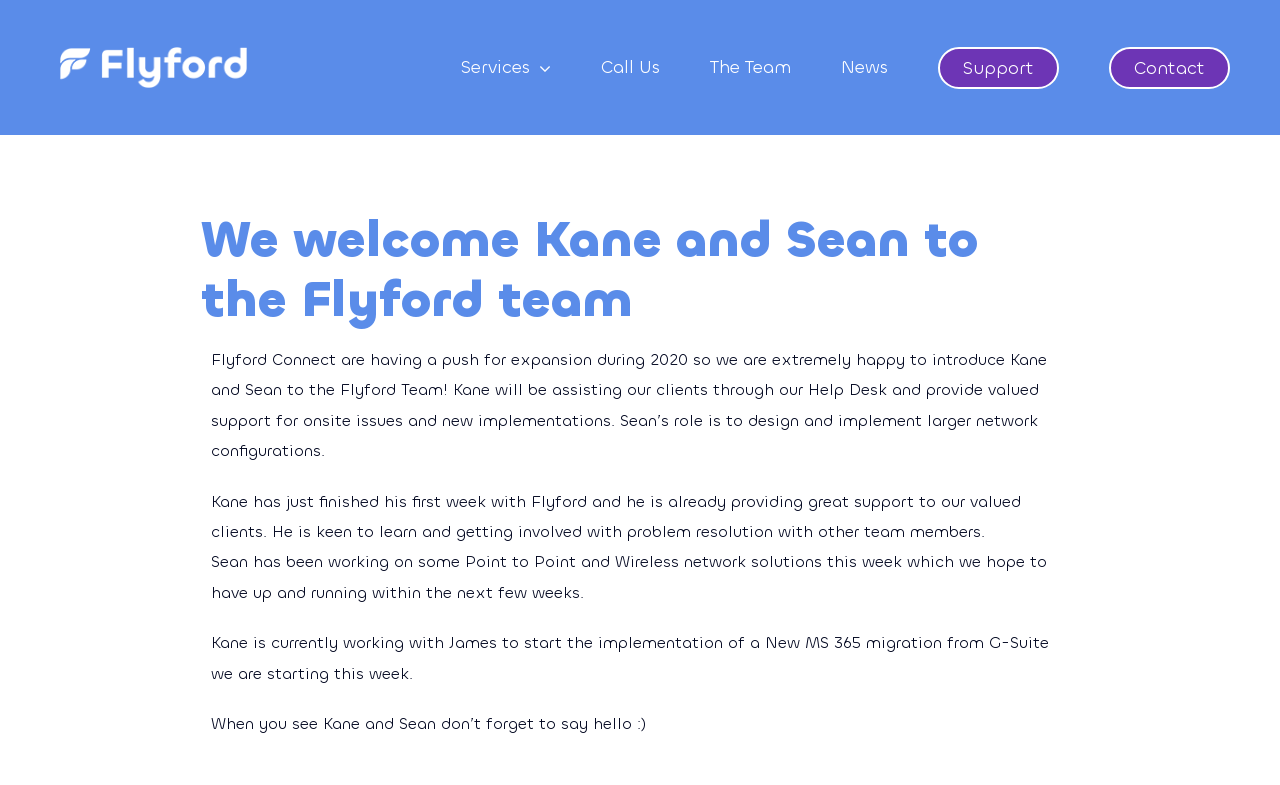Answer briefly with one word or phrase:
How many new team members are introduced?

2